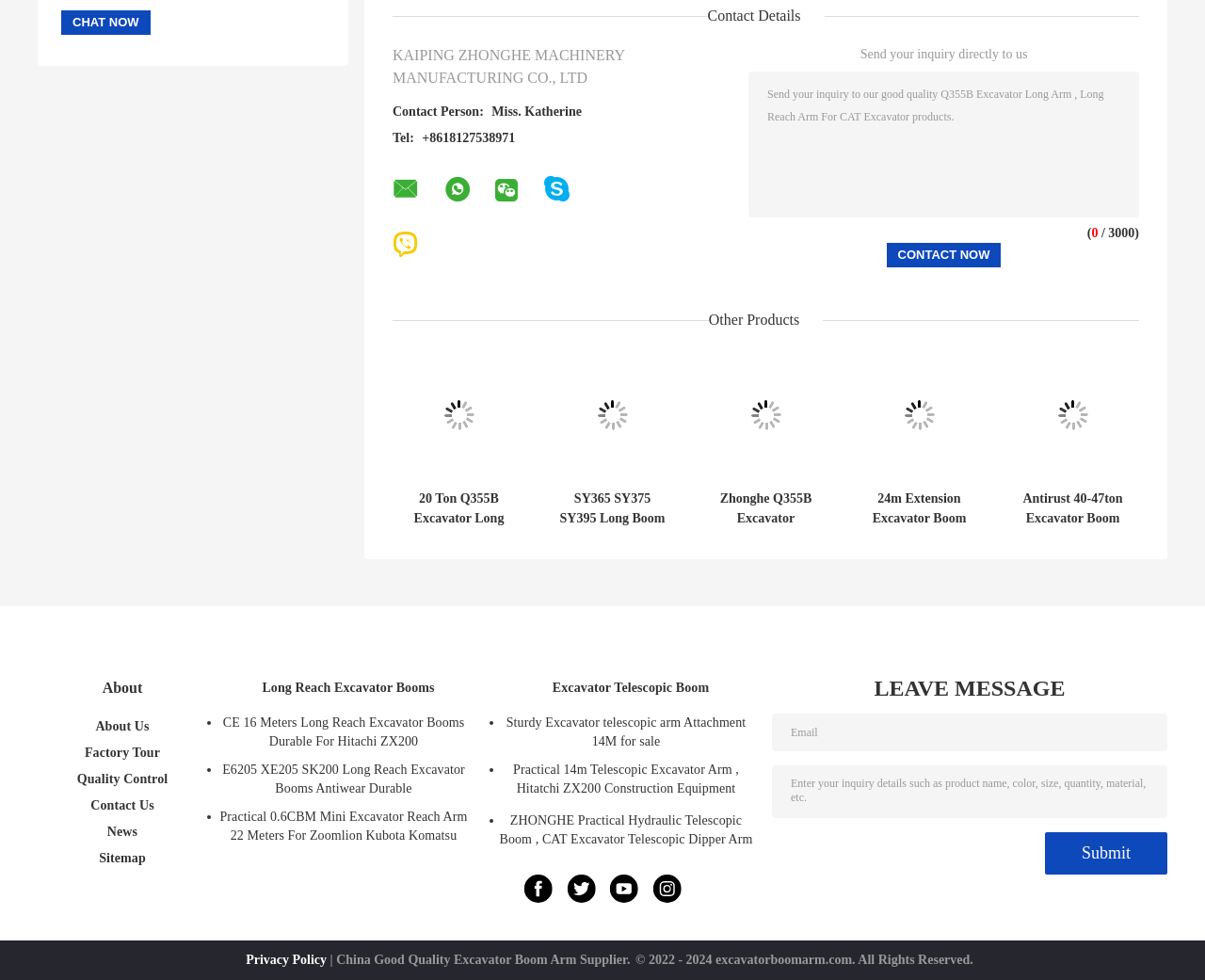What is the contact person's name? Based on the screenshot, please respond with a single word or phrase.

Miss. Katherine